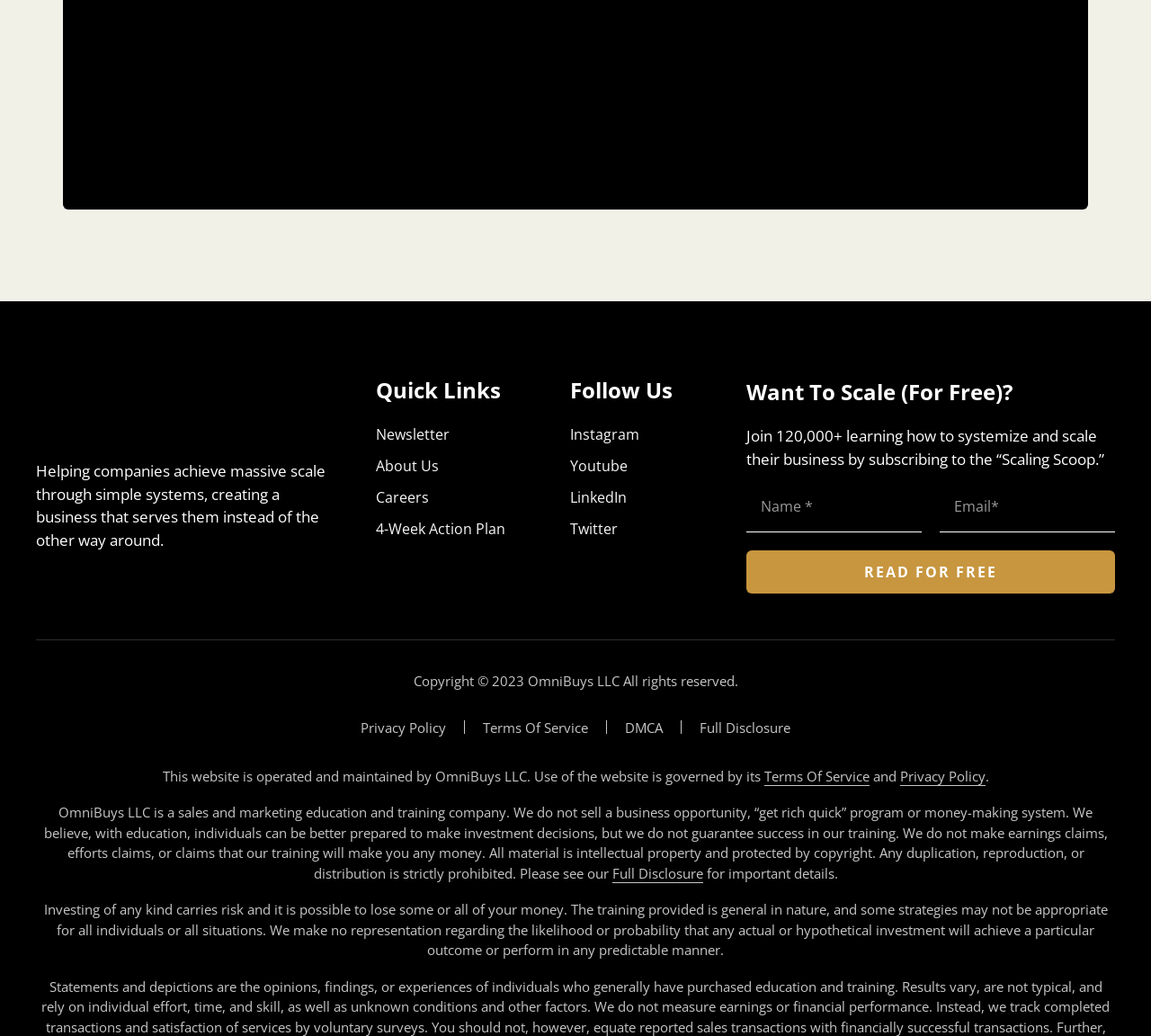Please identify the coordinates of the bounding box for the clickable region that will accomplish this instruction: "Enter your name in the 'Name *' field".

[0.649, 0.465, 0.801, 0.514]